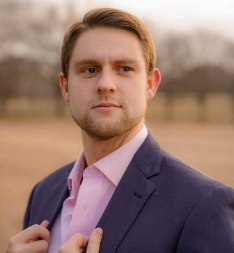What is the purpose of the photo?
Carefully analyze the image and provide a thorough answer to the question.

The caption explains that the photo is part of a collection that illustrates a strong and committed team ethos, which aligns with the values of the organization, suggesting that the purpose of the photo is to showcase dedicated staff members.